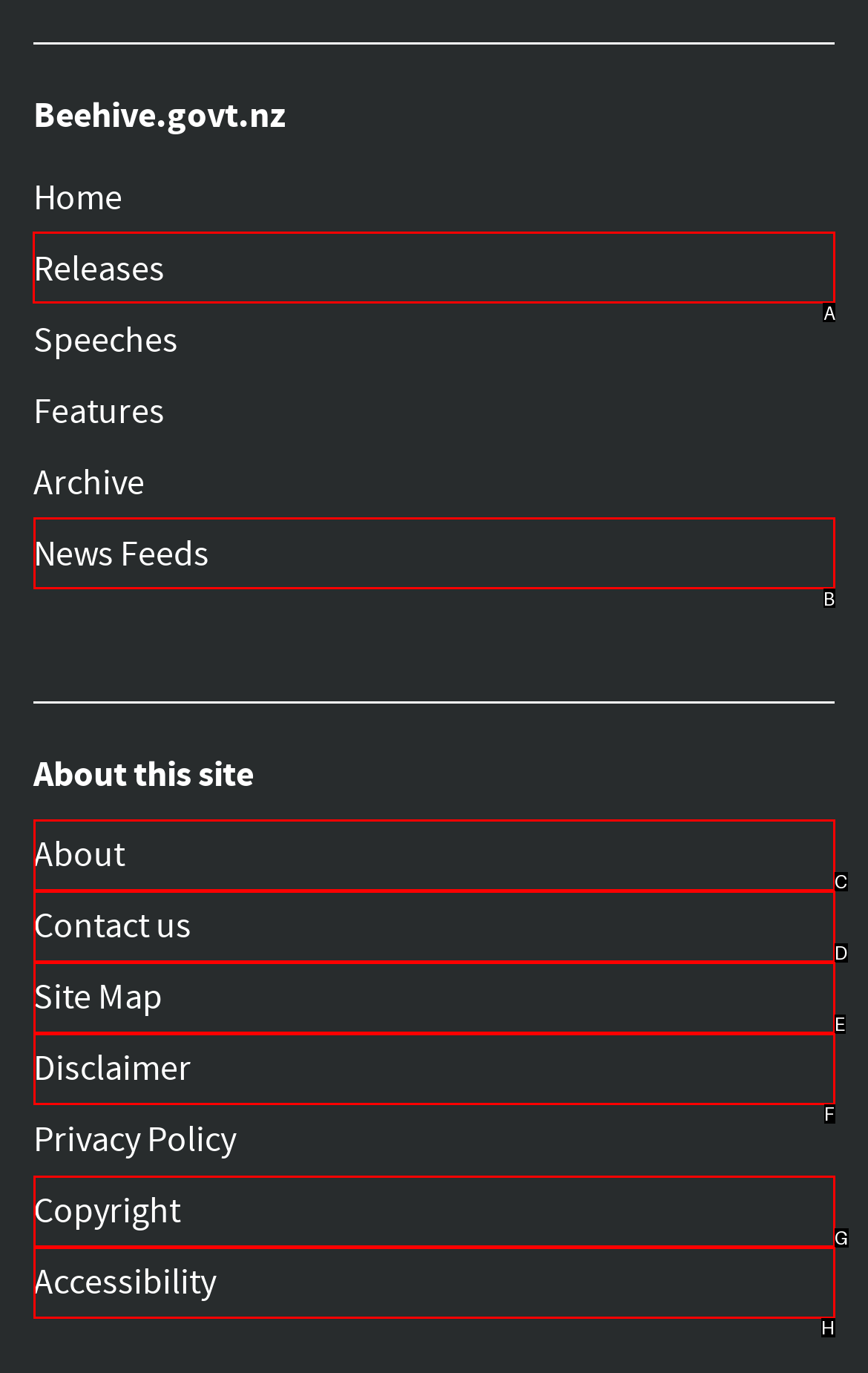Tell me which one HTML element I should click to complete the following instruction: view releases
Answer with the option's letter from the given choices directly.

A